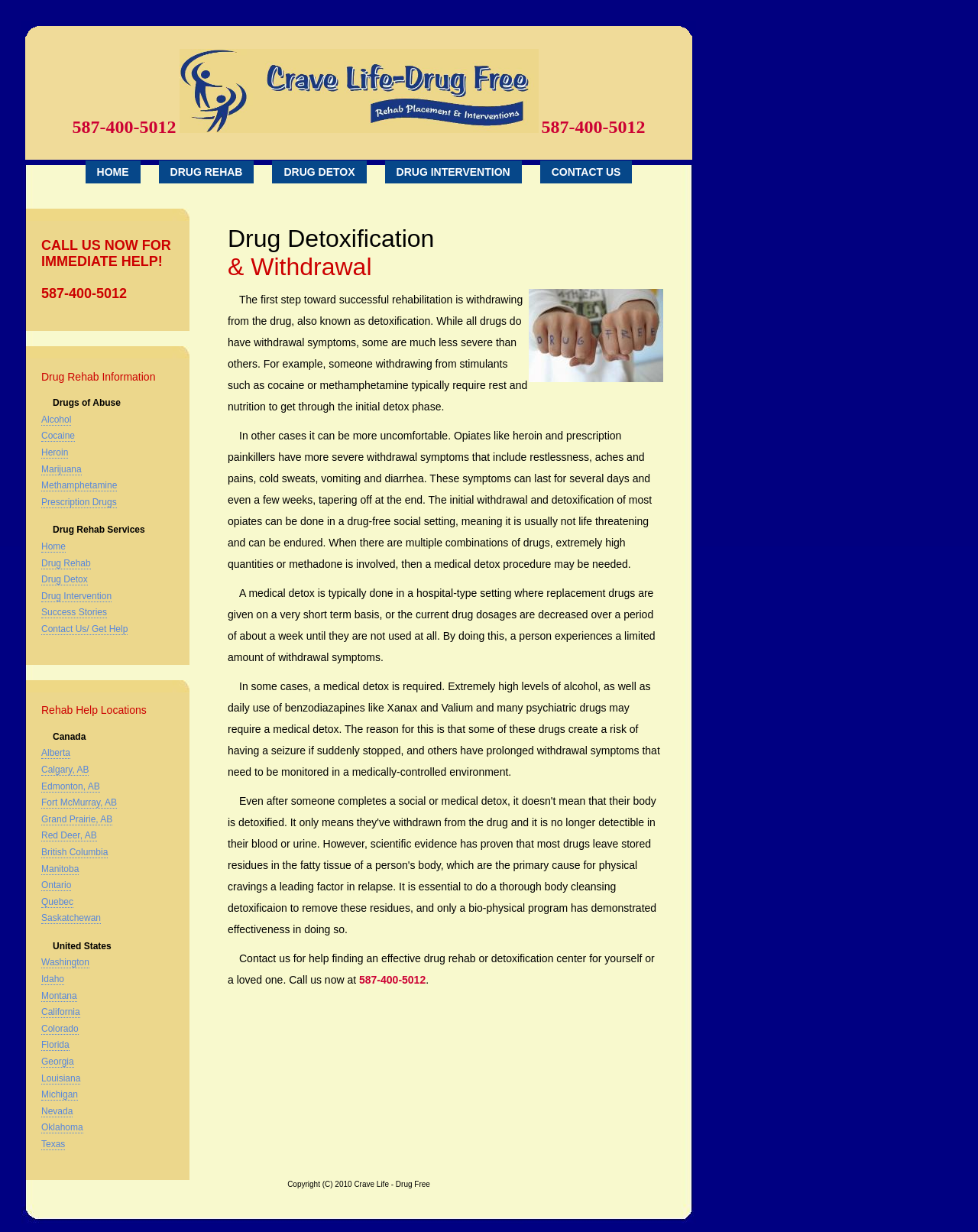Identify the bounding box for the UI element described as: "Contact Us/ Get Help". The coordinates should be four float numbers between 0 and 1, i.e., [left, top, right, bottom].

[0.042, 0.506, 0.131, 0.515]